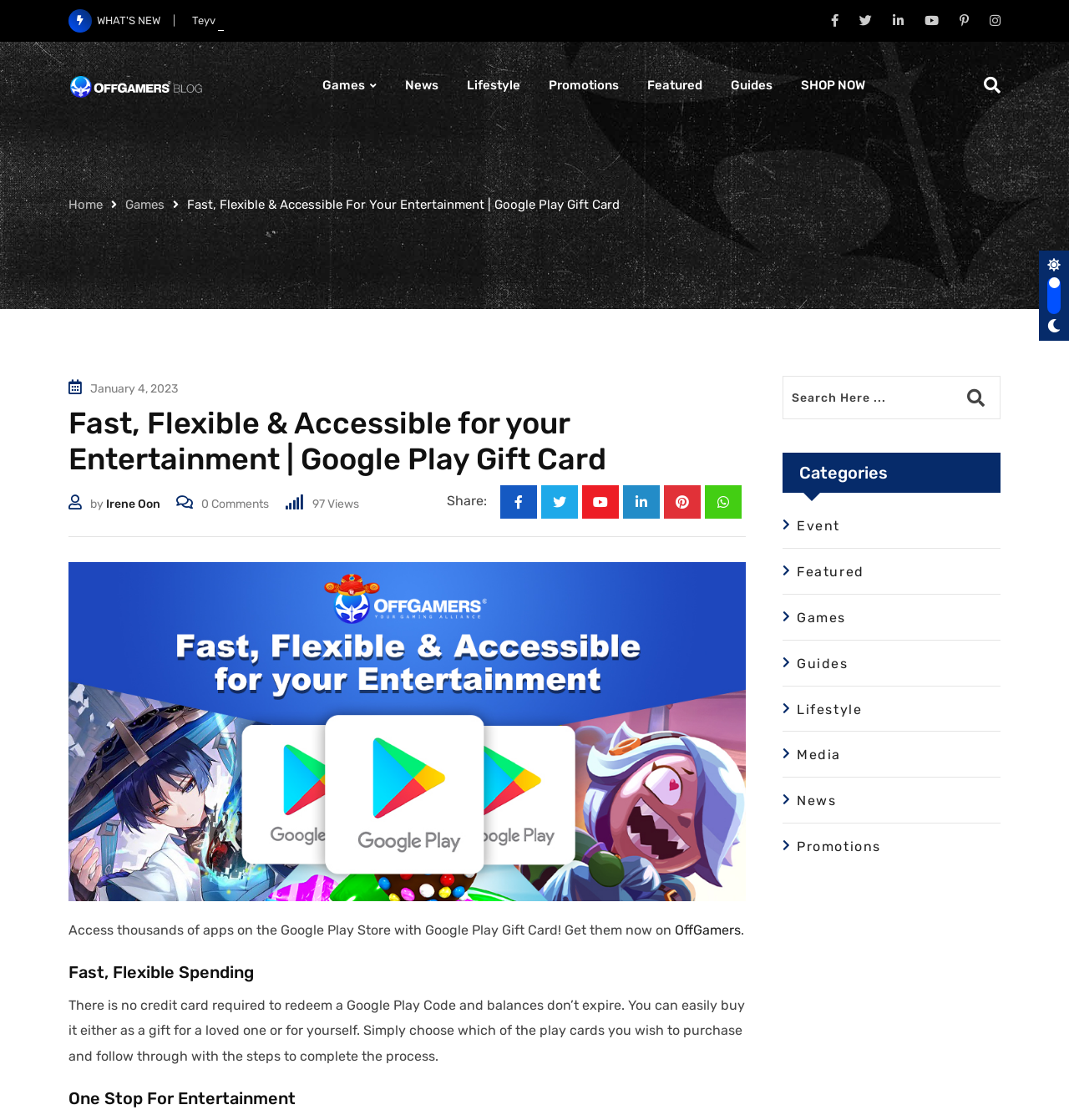Given the following UI element description: "SHOP NOW", find the bounding box coordinates in the webpage screenshot.

[0.738, 0.037, 0.821, 0.115]